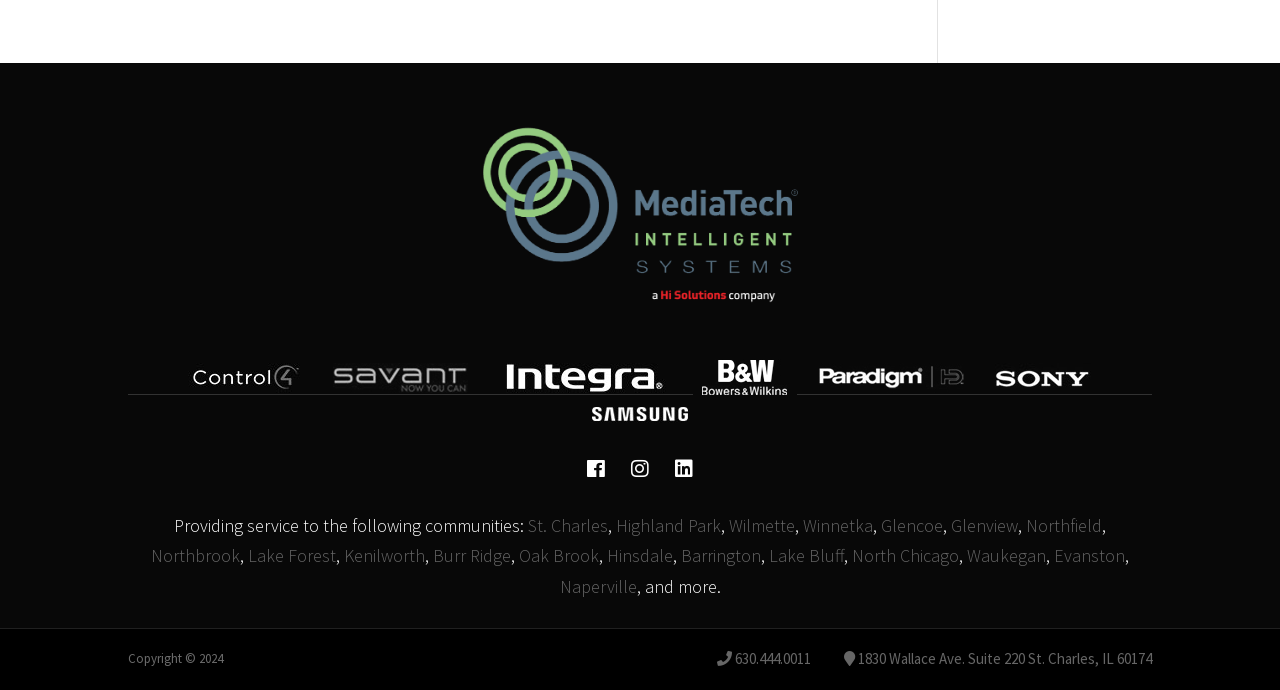Using the description: "Lake Forest", determine the UI element's bounding box coordinates. Ensure the coordinates are in the format of four float numbers between 0 and 1, i.e., [left, top, right, bottom].

[0.194, 0.789, 0.262, 0.822]